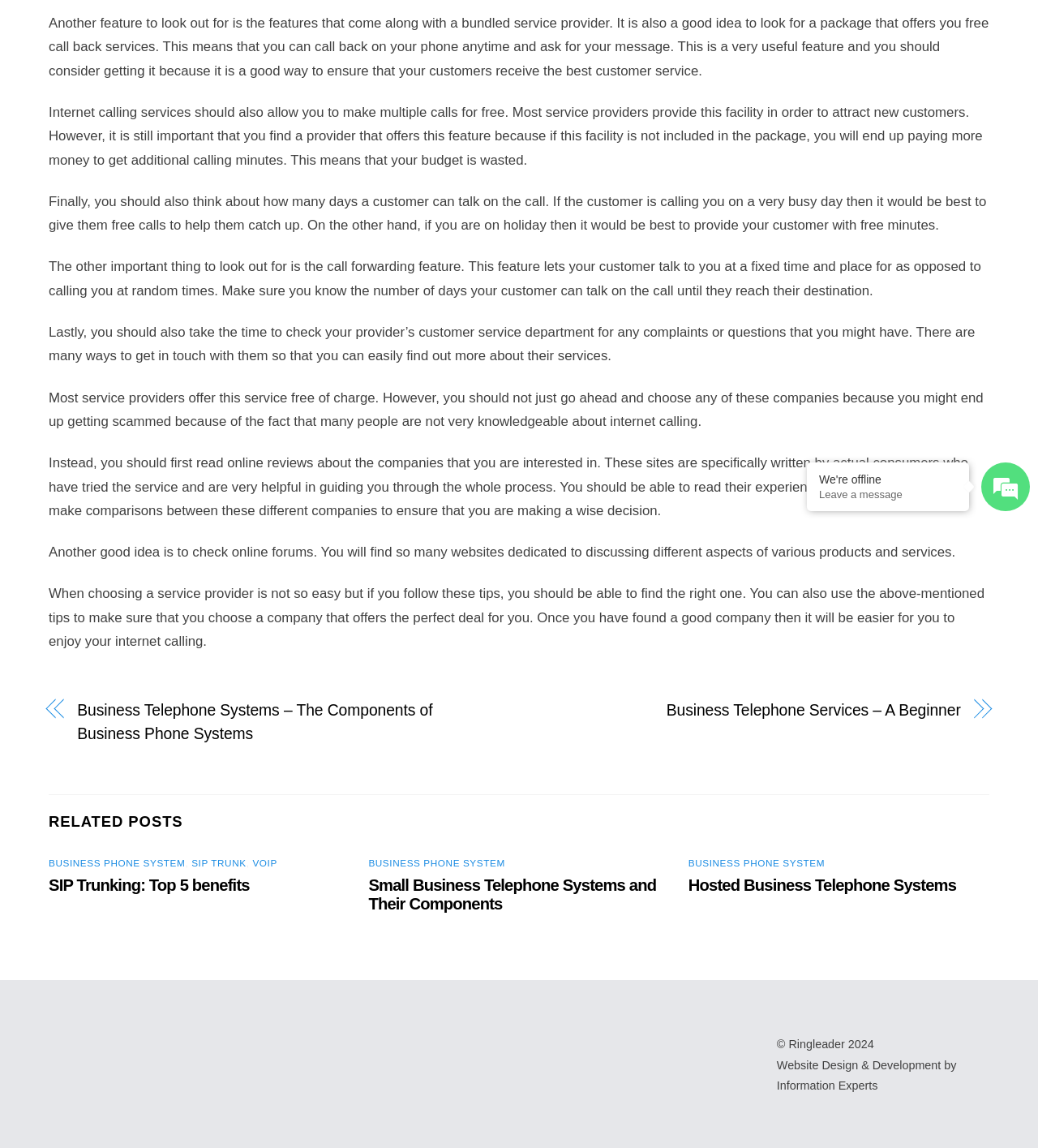Mark the bounding box of the element that matches the following description: "Business Phone System".

[0.355, 0.747, 0.487, 0.756]